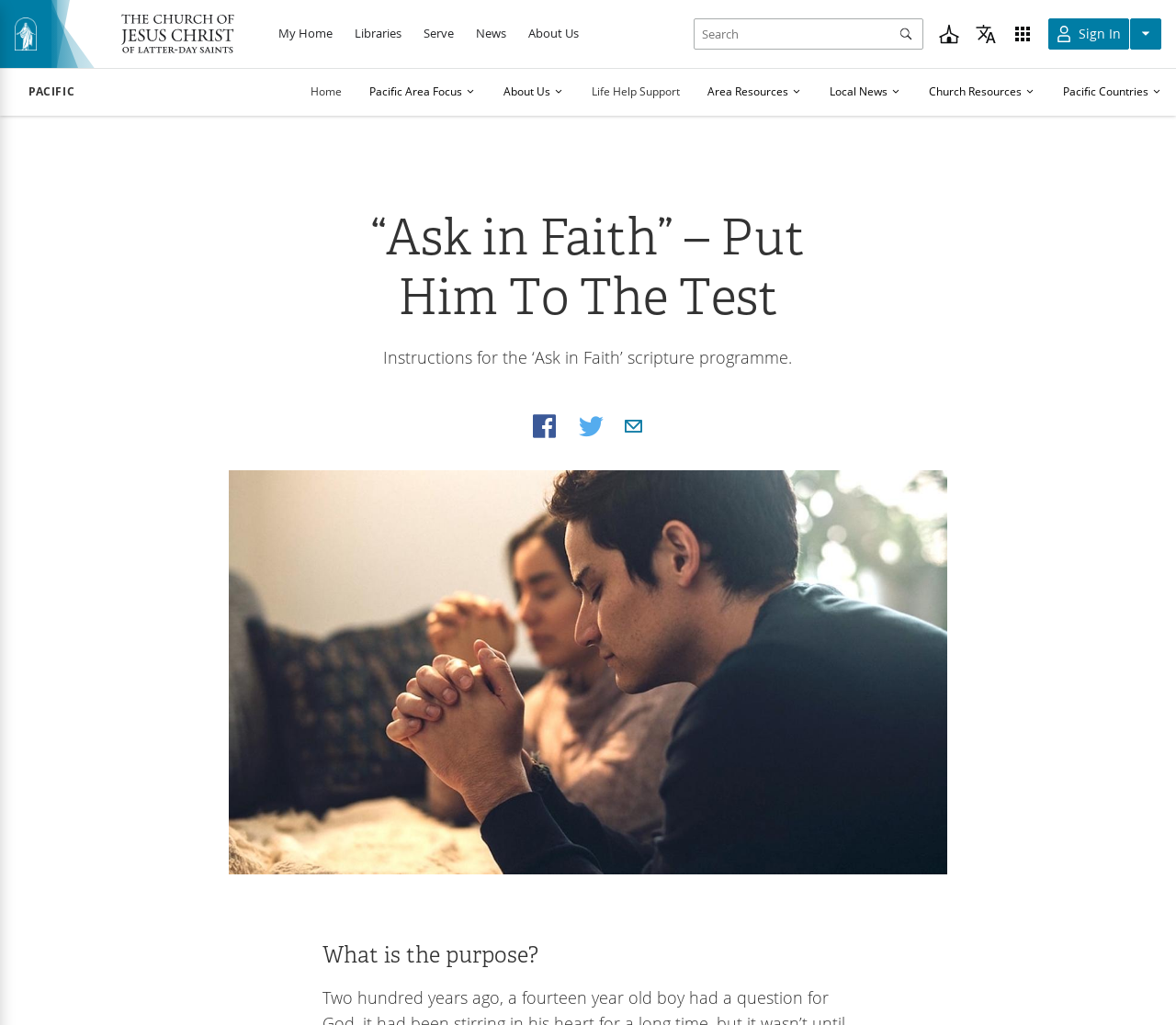Locate the bounding box coordinates of the item that should be clicked to fulfill the instruction: "Click the 'The Church of Jesus Christ of Latter-day Saints' link".

[0.0, 0.0, 0.212, 0.066]